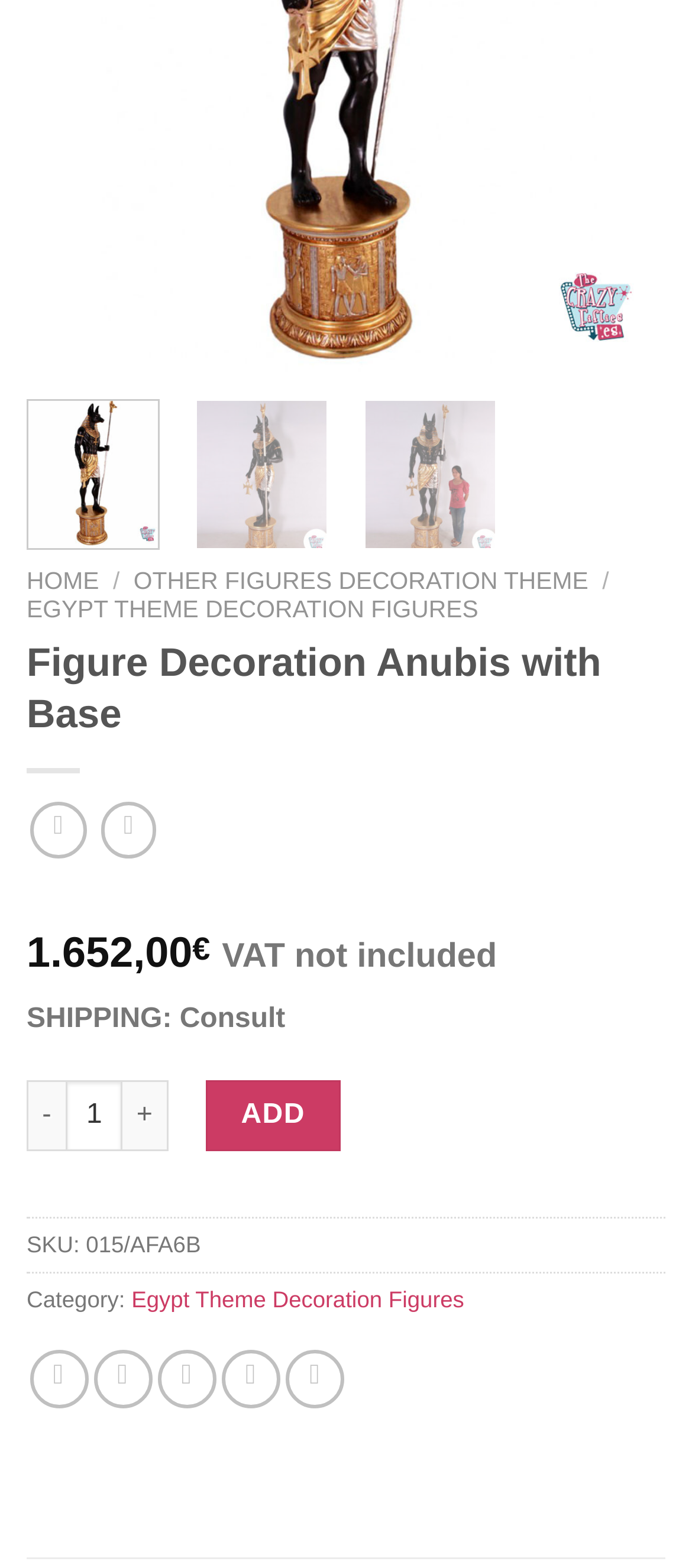Locate the bounding box coordinates for the element described below: "alt="Figure Decoration Ancient Egypt Anubis"". The coordinates must be four float values between 0 and 1, formatted as [left, top, right, bottom].

[0.282, 0.254, 0.475, 0.35]